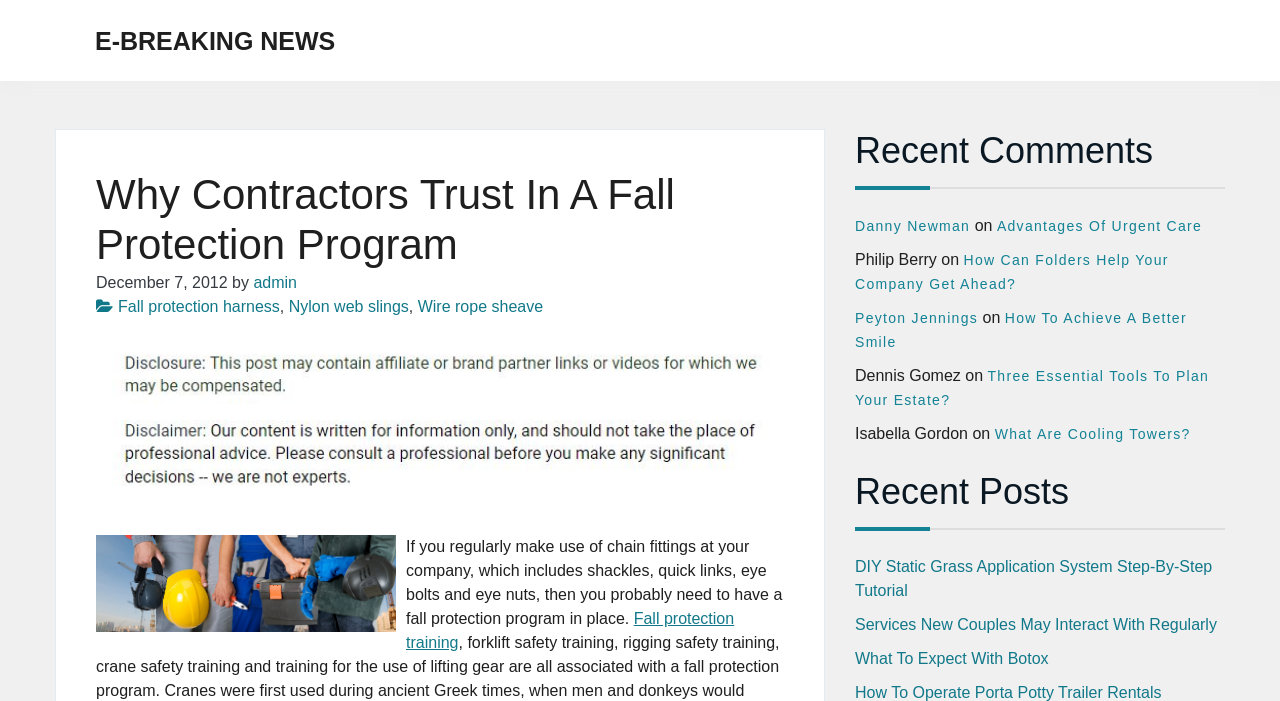Locate the bounding box coordinates of the item that should be clicked to fulfill the instruction: "Visit the 'Fall protection harness' page".

[0.092, 0.425, 0.219, 0.449]